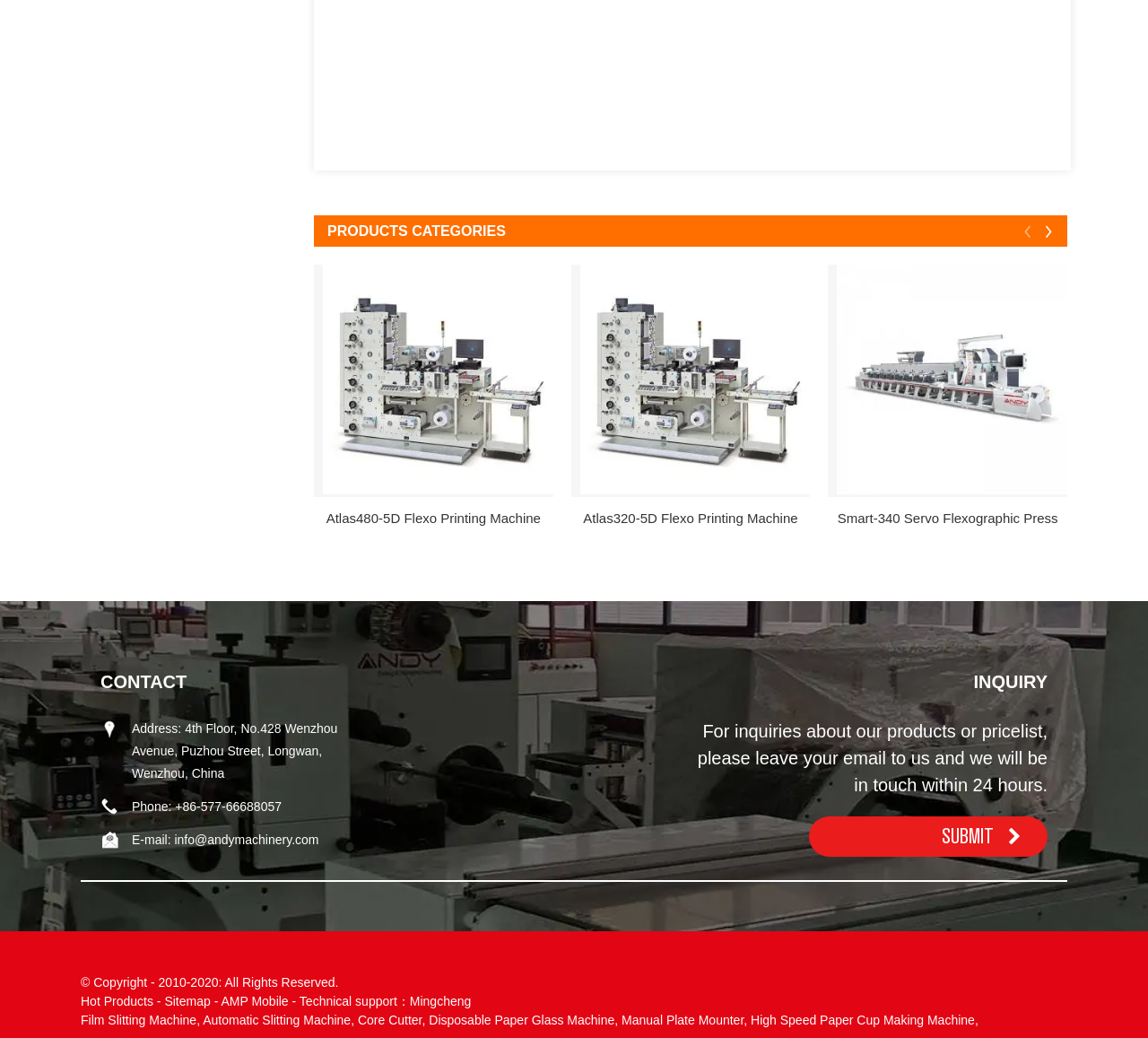How many products are shown on the webpage?
Please provide a detailed answer to the question.

I counted the number of figures with images and captions, and there are three of them, each showing a different product. Therefore, I can conclude that there are three products shown on the webpage.